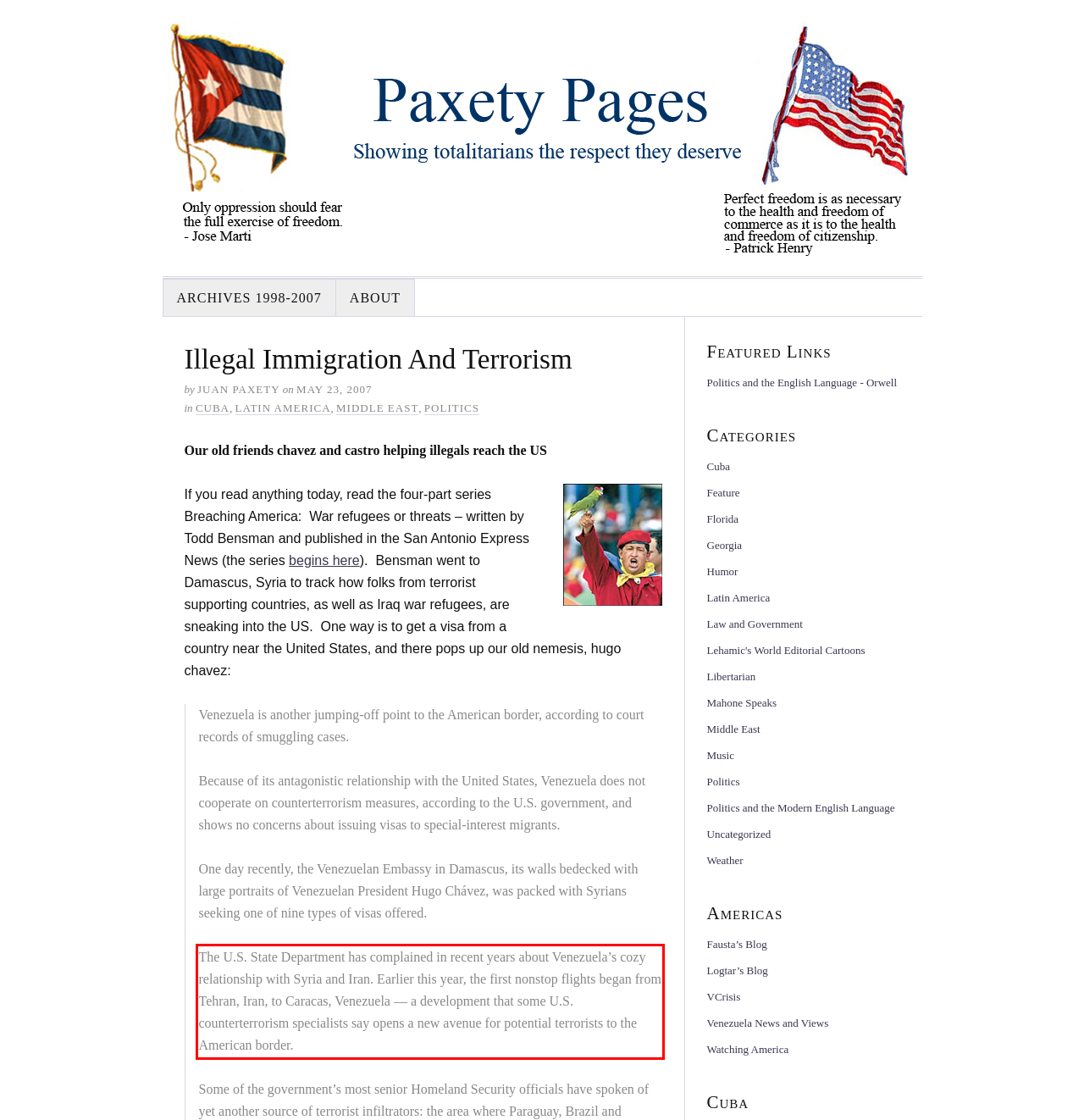Using OCR, extract the text content found within the red bounding box in the given webpage screenshot.

The U.S. State Department has complained in recent years about Venezuela’s cozy relationship with Syria and Iran. Earlier this year, the first nonstop flights began from Tehran, Iran, to Caracas, Venezuela — a development that some U.S. counterterrorism specialists say opens a new avenue for potential terrorists to the American border.